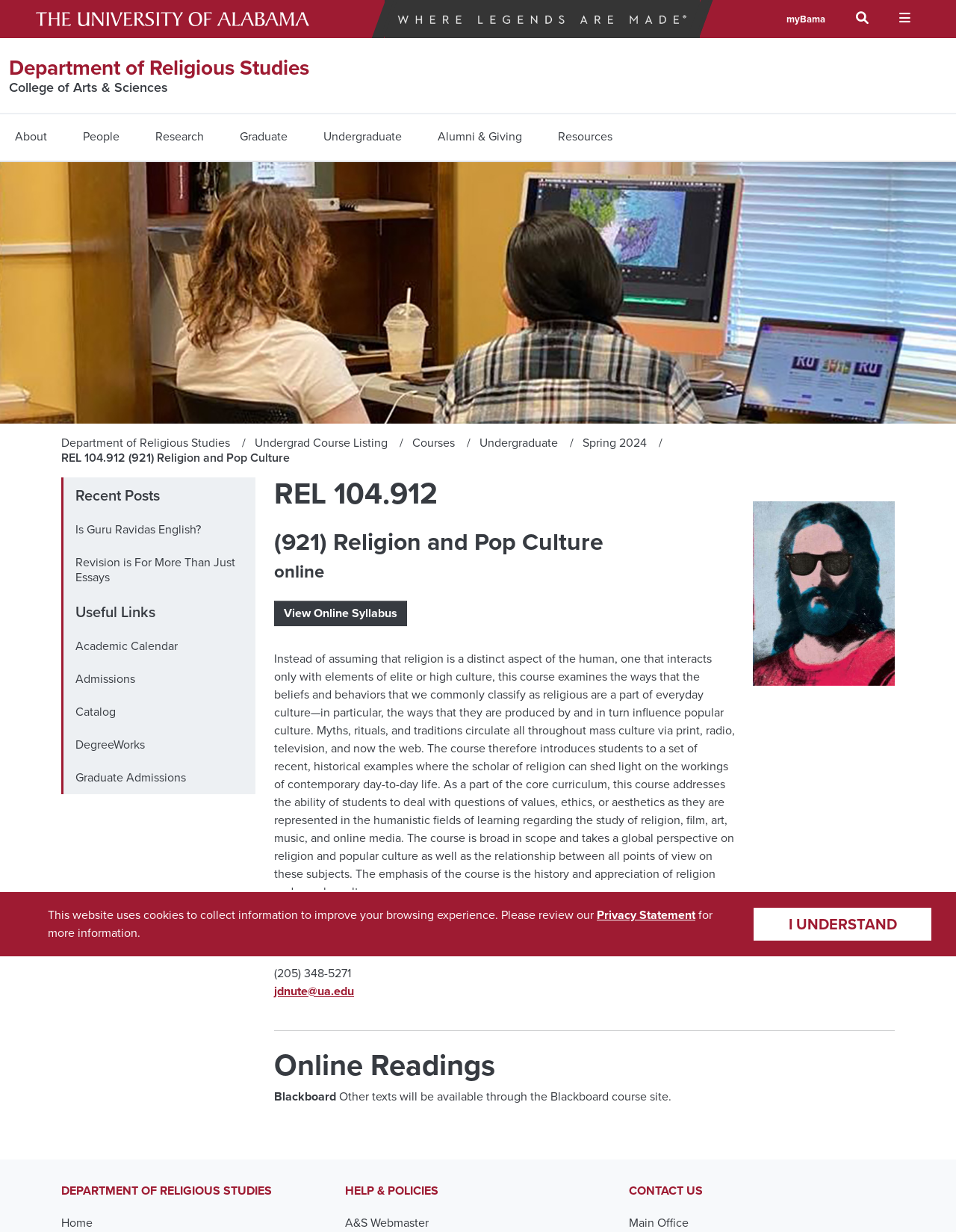What is the title of the course?
Use the image to answer the question with a single word or phrase.

REL 104.912